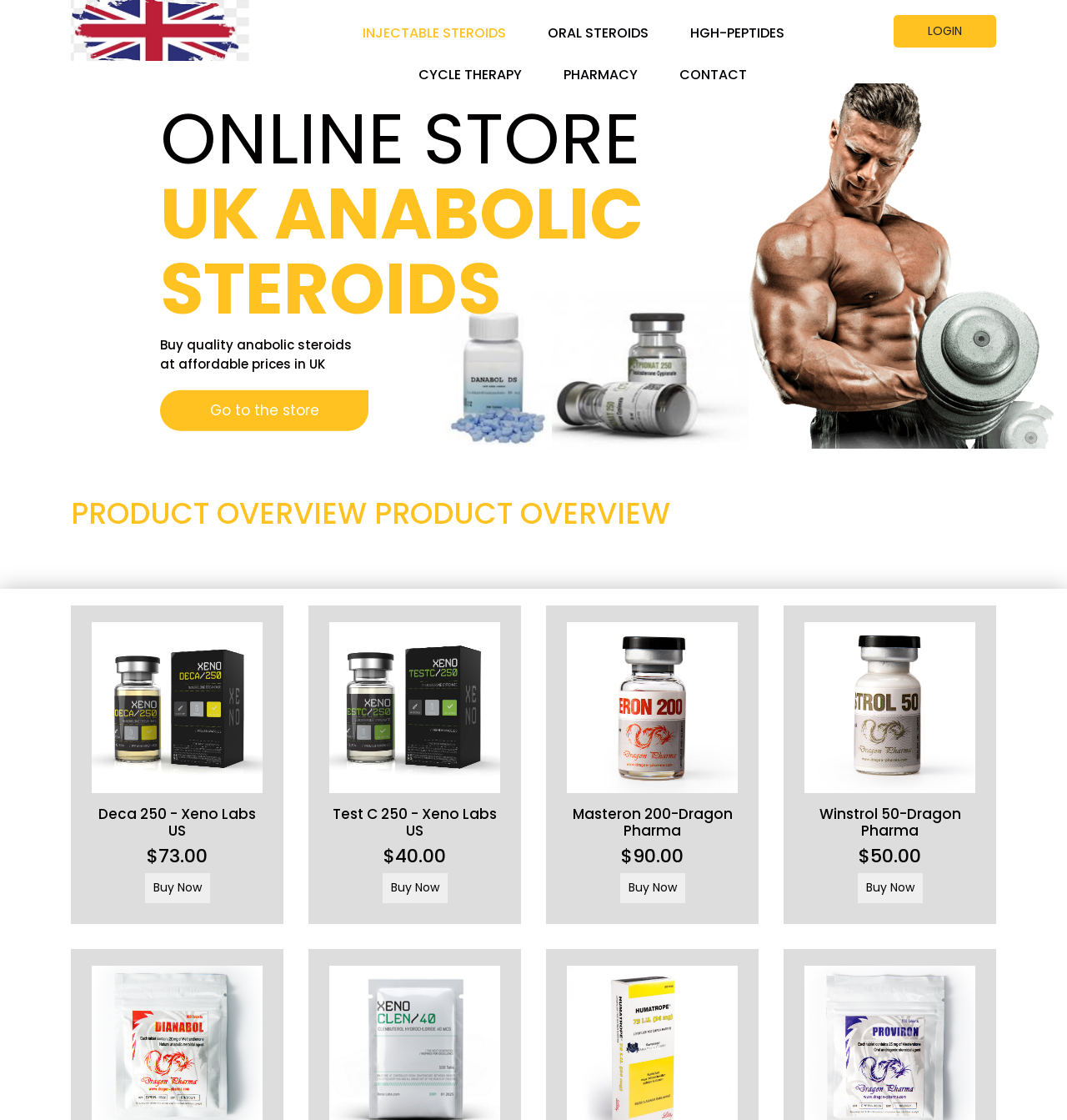Provide the bounding box coordinates of the area you need to click to execute the following instruction: "Buy Winstrol 50".

[0.8, 0.785, 0.868, 0.8]